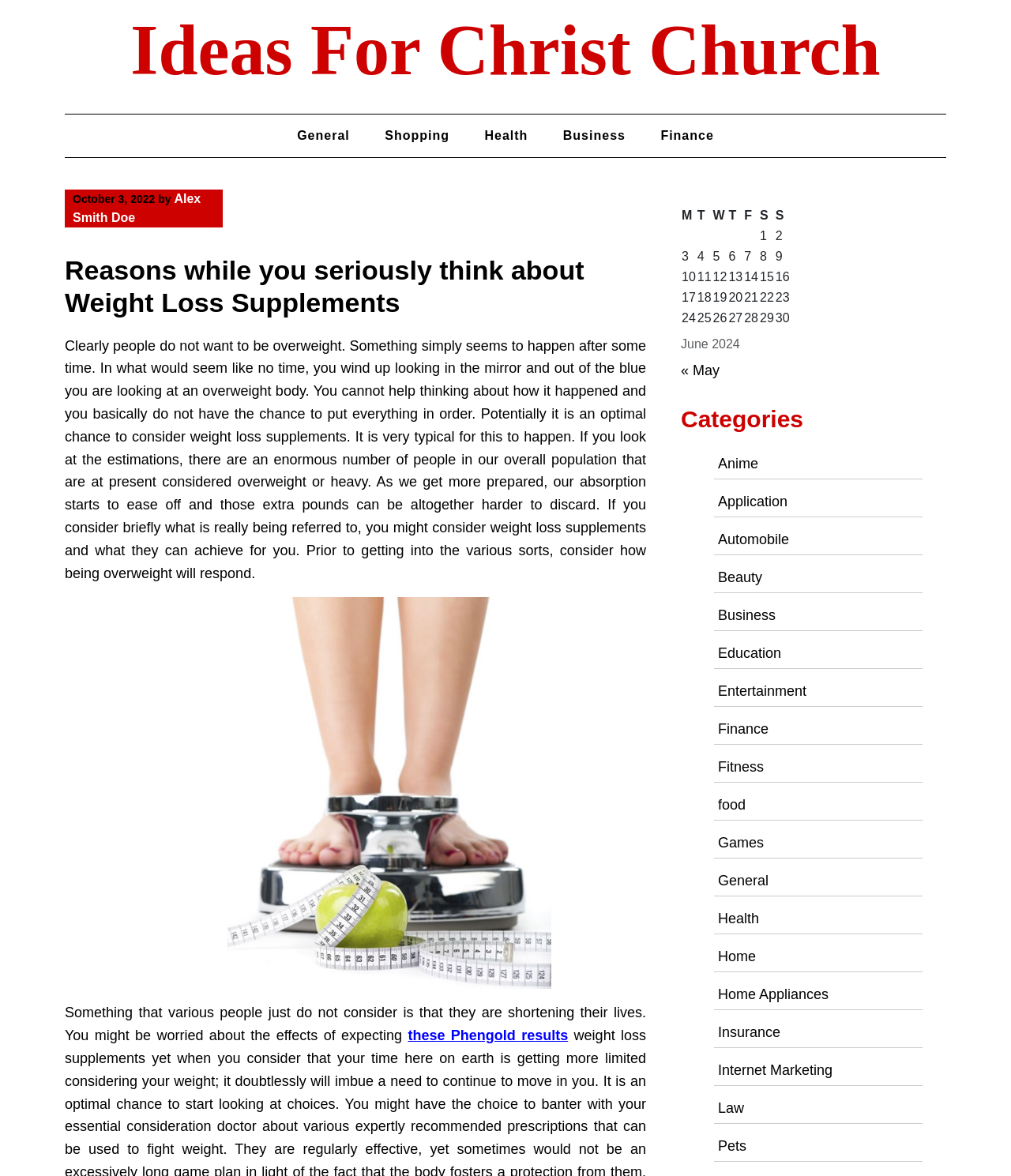Please identify the bounding box coordinates of the clickable area that will allow you to execute the instruction: "Select the 'Health' category".

[0.464, 0.097, 0.538, 0.134]